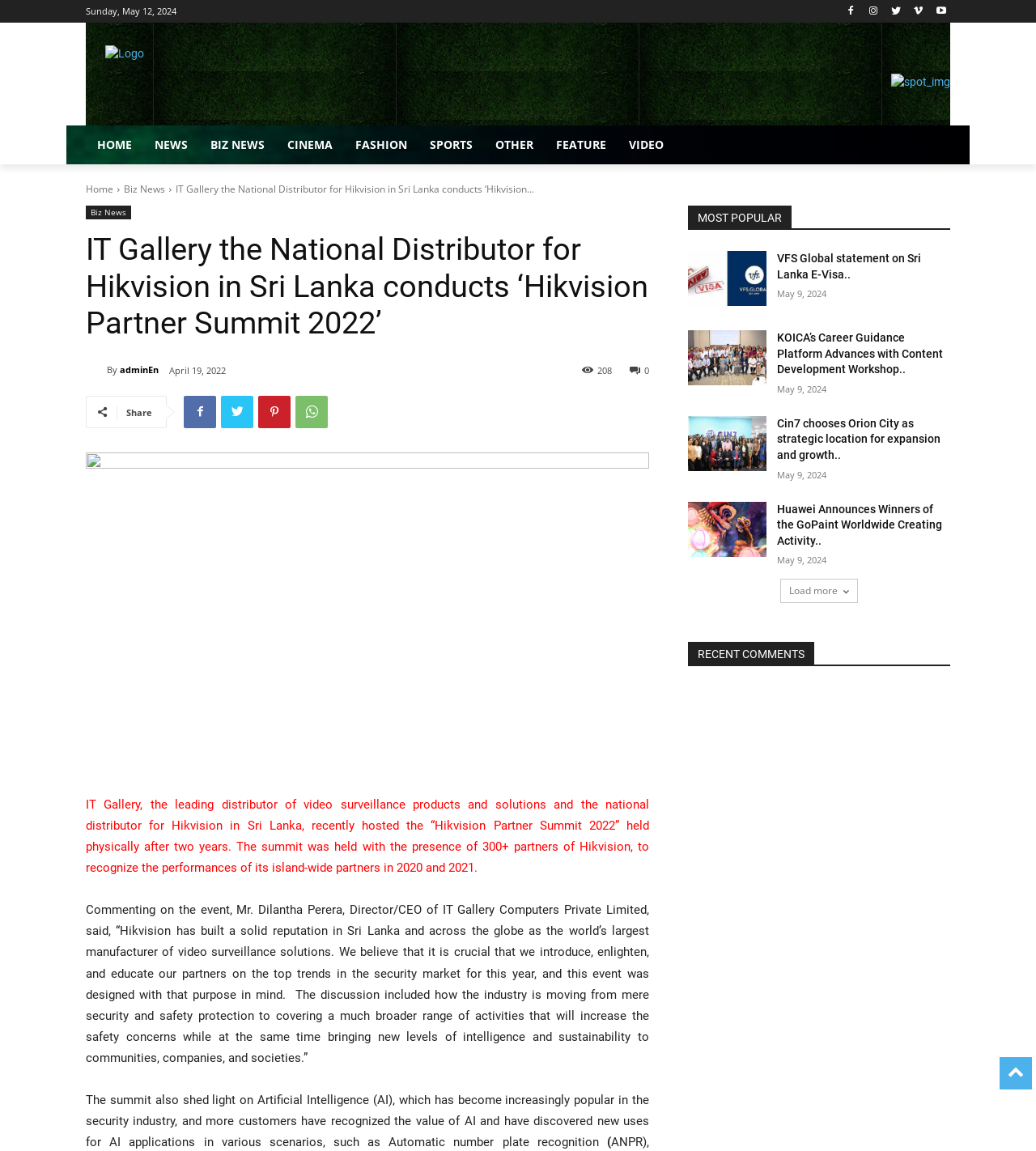Given the element description, predict the bounding box coordinates in the format (top-left x, top-left y, bottom-right x, bottom-right y). Make sure all values are between 0 and 1. Here is the element description: parent_node: By title="adminEn"

[0.083, 0.315, 0.103, 0.329]